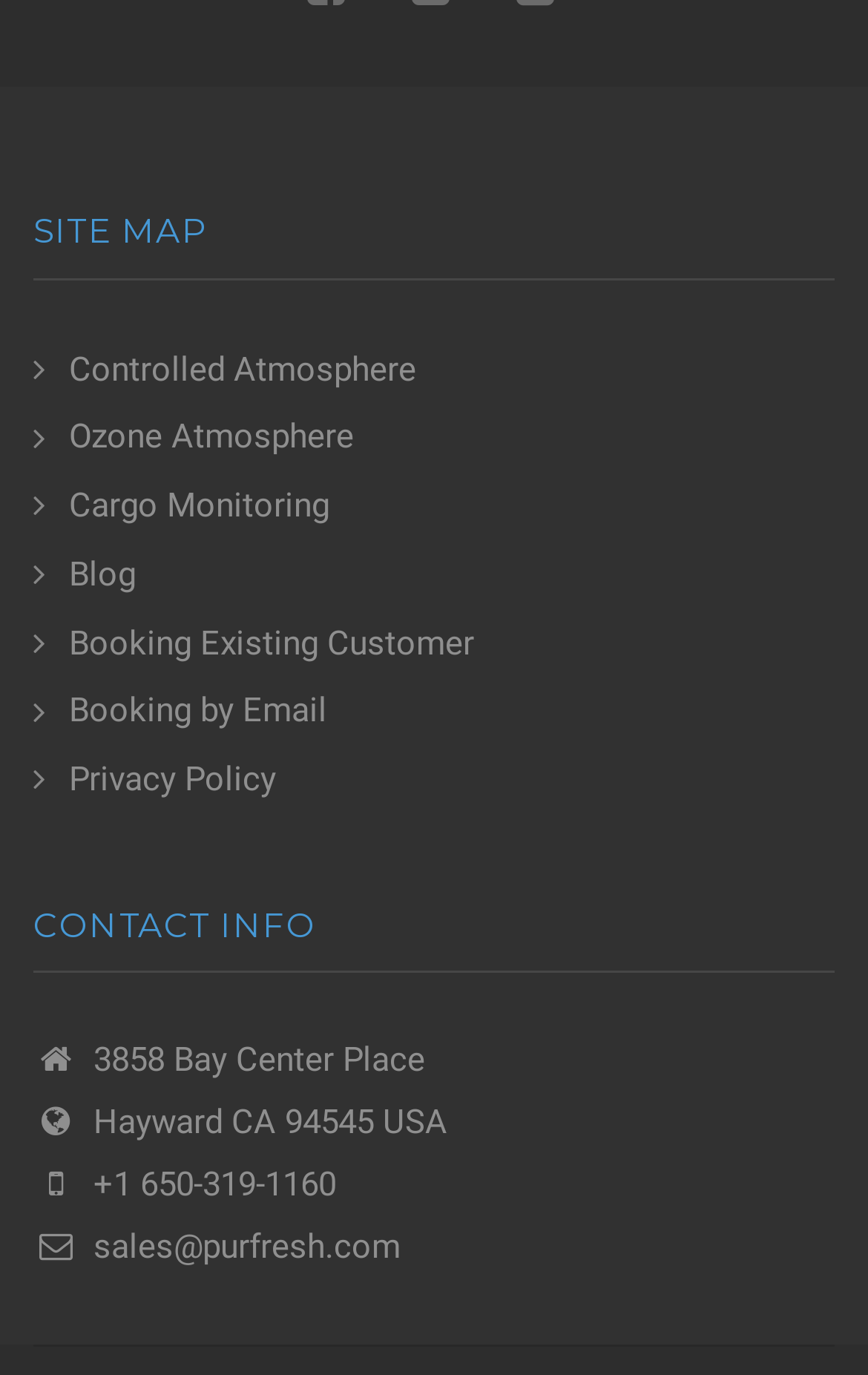Carefully examine the image and provide an in-depth answer to the question: How many sections are there on the webpage?

I counted the number of sections on the webpage by looking at the headings. I found two headings: 'SITE MAP' and 'CONTACT INFO', which indicate two separate sections on the webpage.